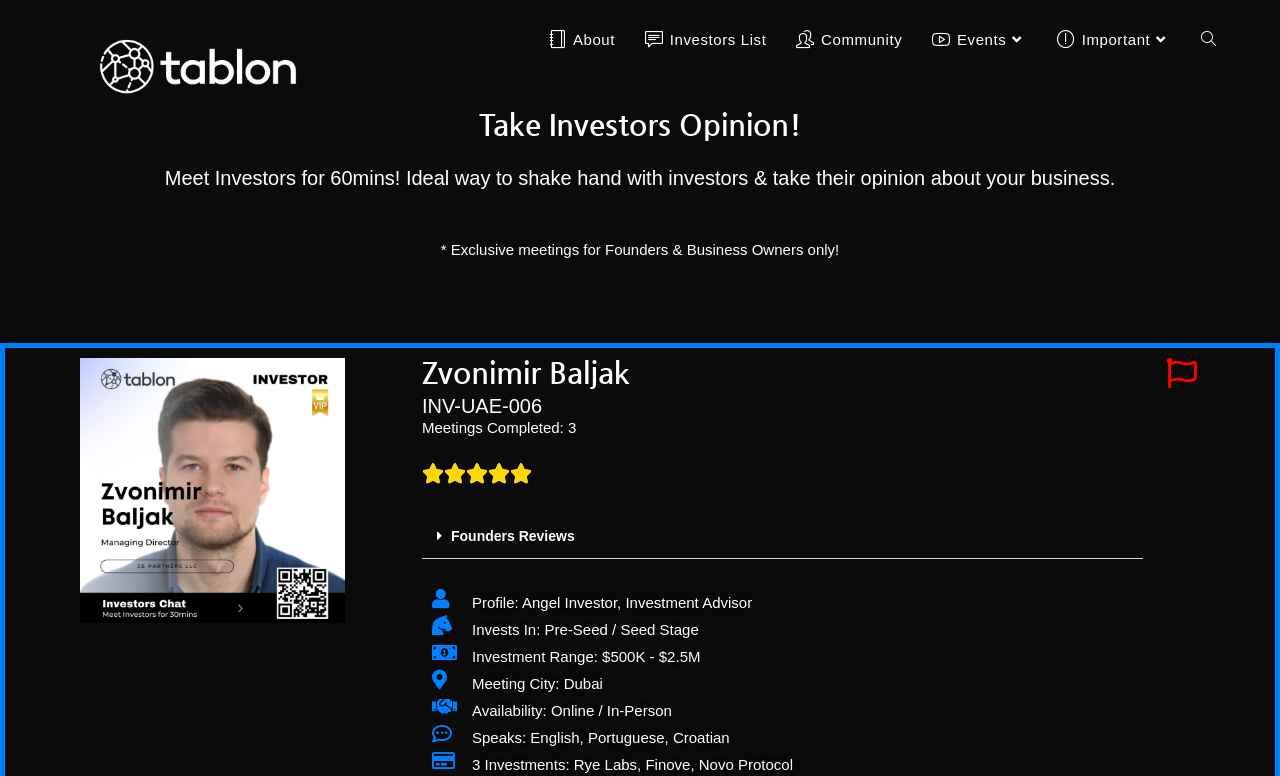Determine the bounding box coordinates of the clickable element to achieve the following action: 'Click on the Tablon link'. Provide the coordinates as four float values between 0 and 1, formatted as [left, top, right, bottom].

[0.05, 0.065, 0.259, 0.086]